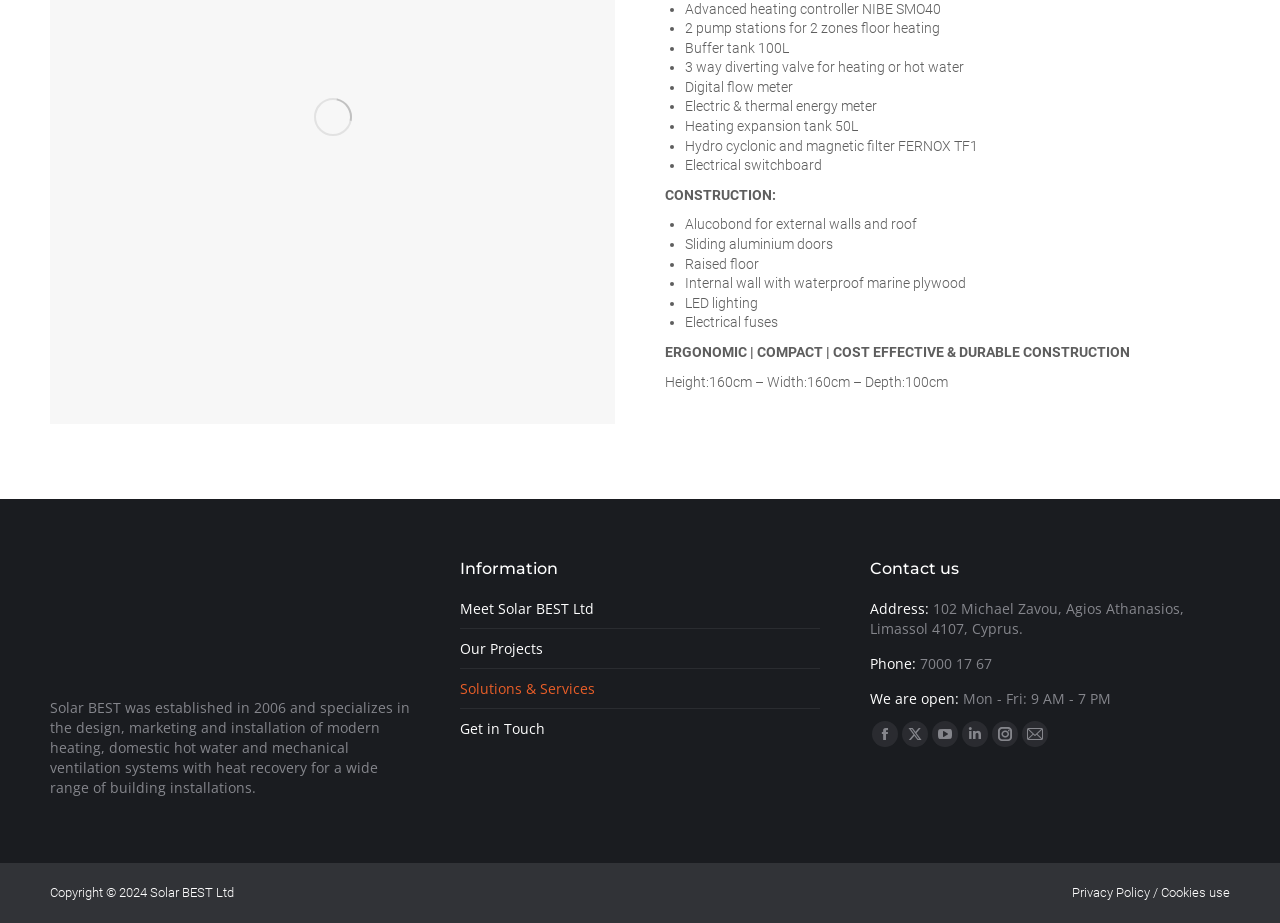Specify the bounding box coordinates of the area that needs to be clicked to achieve the following instruction: "Click the 'Solutions & Services' link".

[0.359, 0.736, 0.465, 0.758]